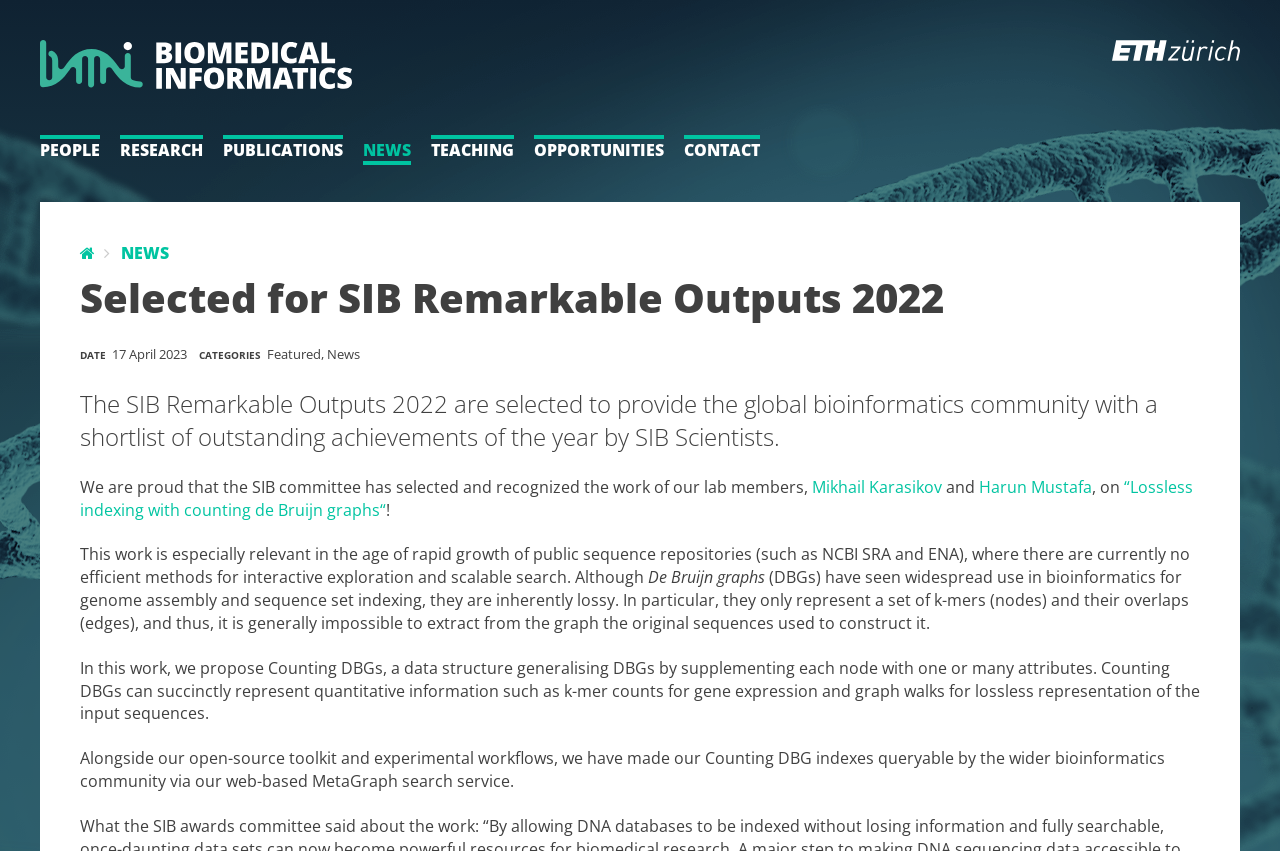What is the name of the web-based search service?
Answer the question based on the image using a single word or a brief phrase.

MetaGraph